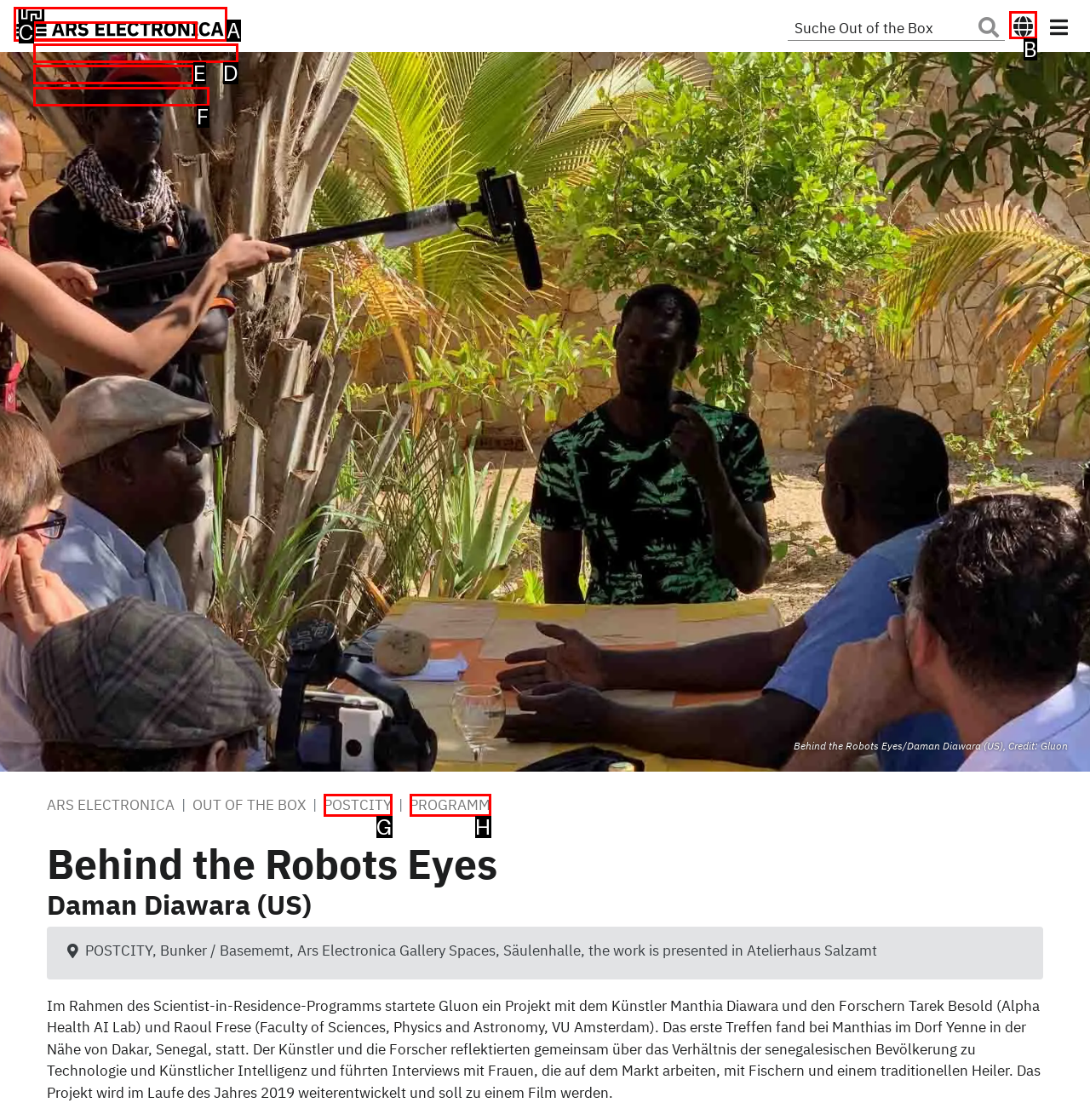Select the option that aligns with the description: Zur Fußzeile (Accesskey 3)
Respond with the letter of the correct choice from the given options.

F